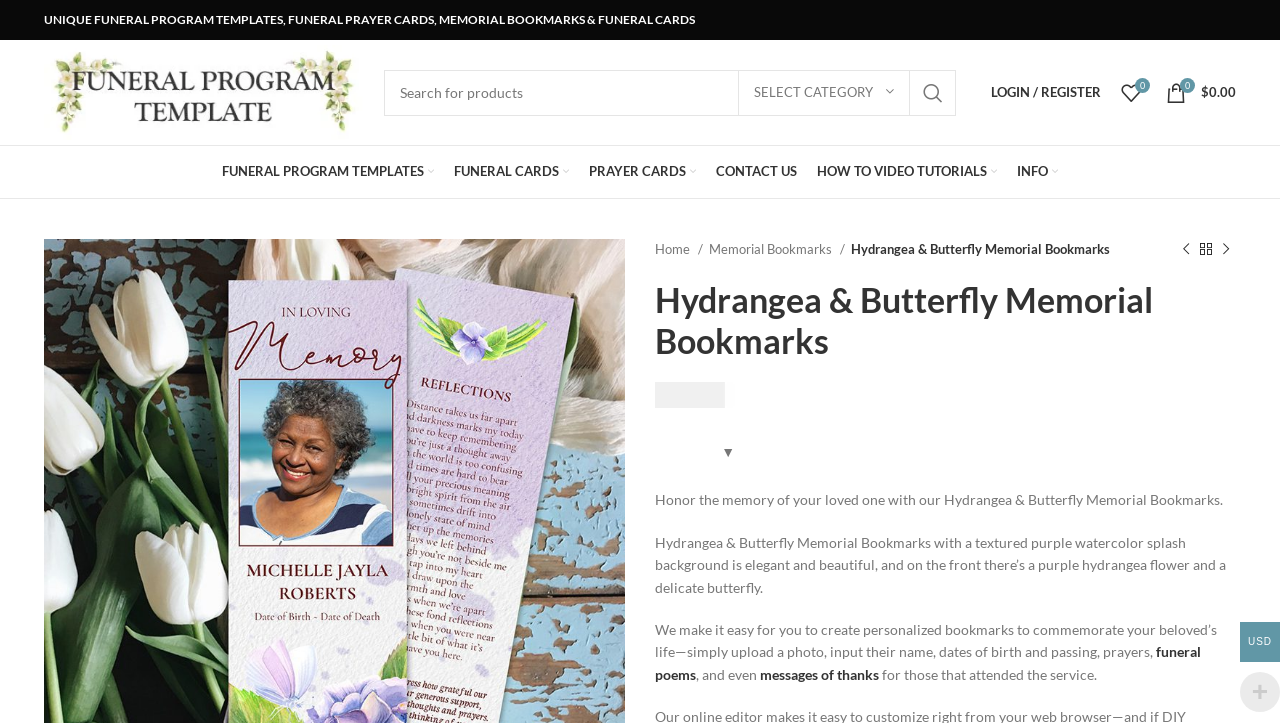Point out the bounding box coordinates of the section to click in order to follow this instruction: "Select a category".

[0.577, 0.098, 0.711, 0.158]